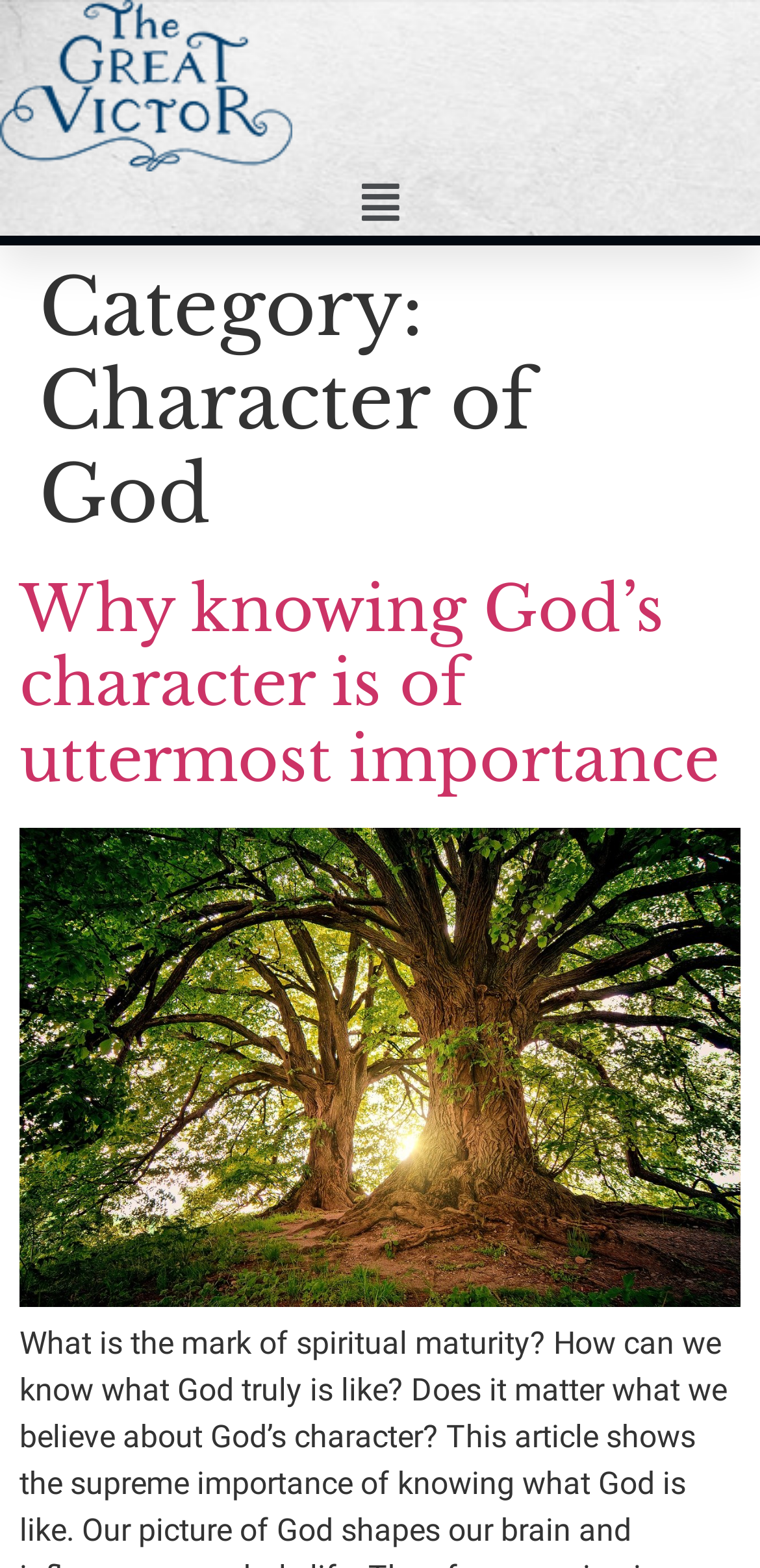Answer the question in one word or a short phrase:
What is the position of the main menu button?

Top-left